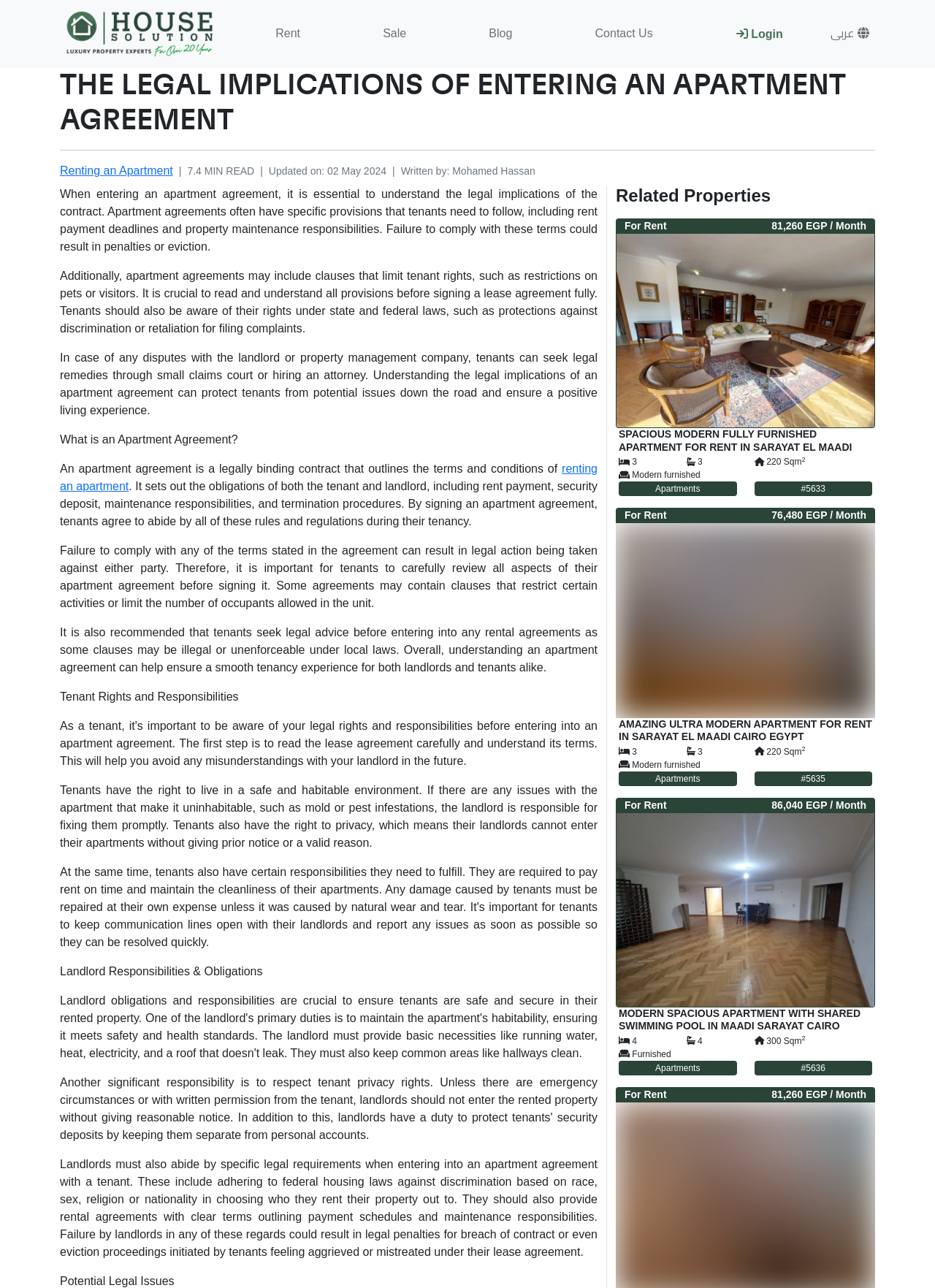Give a comprehensive overview of the webpage, including key elements.

This webpage is an article about the legal implications of entering an apartment agreement. At the top, there is a logo of "House Solution Egypt" on the left, followed by a navigation menu with links to "Rent", "Sale", "Blog", and "Contact Us". On the right side, there are buttons for "Login" and a language switcher to Arabic.

Below the navigation menu, there is a heading that reads "THE LEGAL IMPLICATIONS OF ENTERING AN APARTMENT AGREEMENT" followed by a horizontal separator. Underneath, there is a brief summary of the article, including the title, author, and publication date.

The main content of the article is divided into several sections. The first section explains the importance of understanding the legal implications of an apartment agreement, including rent payment deadlines and property maintenance responsibilities. The text is accompanied by no images.

The next section discusses the potential clauses in an apartment agreement that may limit tenant rights, such as restrictions on pets or visitors. This section is followed by a discussion on the legal remedies available to tenants in case of disputes with the landlord or property management company.

The article then explains what an apartment agreement is, outlining the terms and conditions of the contract, including rent payment, security deposit, maintenance responsibilities, and termination procedures. This section is followed by a discussion on tenant rights and responsibilities, including the right to live in a safe and habitable environment and the right to privacy.

The next section discusses landlord responsibilities and obligations, including adhering to federal housing laws against discrimination and providing clear terms in the rental agreement. The article concludes with a section on potential legal issues that may arise from an apartment agreement.

On the right side of the article, there is a section titled "Related Properties" that lists three properties for rent, each with a brief description, price, and image.